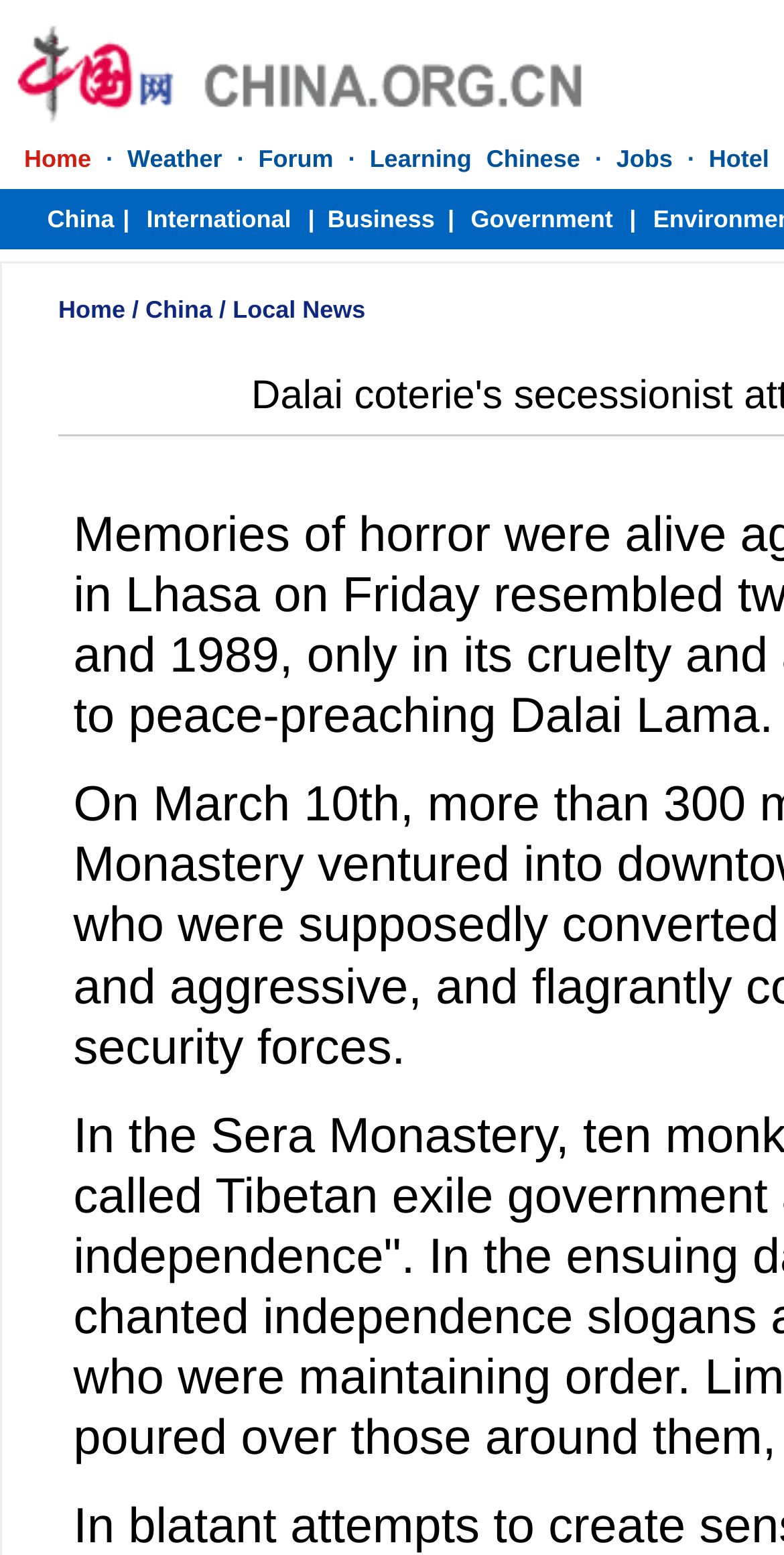Determine the bounding box coordinates for the HTML element mentioned in the following description: "Local News". The coordinates should be a list of four floats ranging from 0 to 1, represented as [left, top, right, bottom].

[0.297, 0.19, 0.466, 0.208]